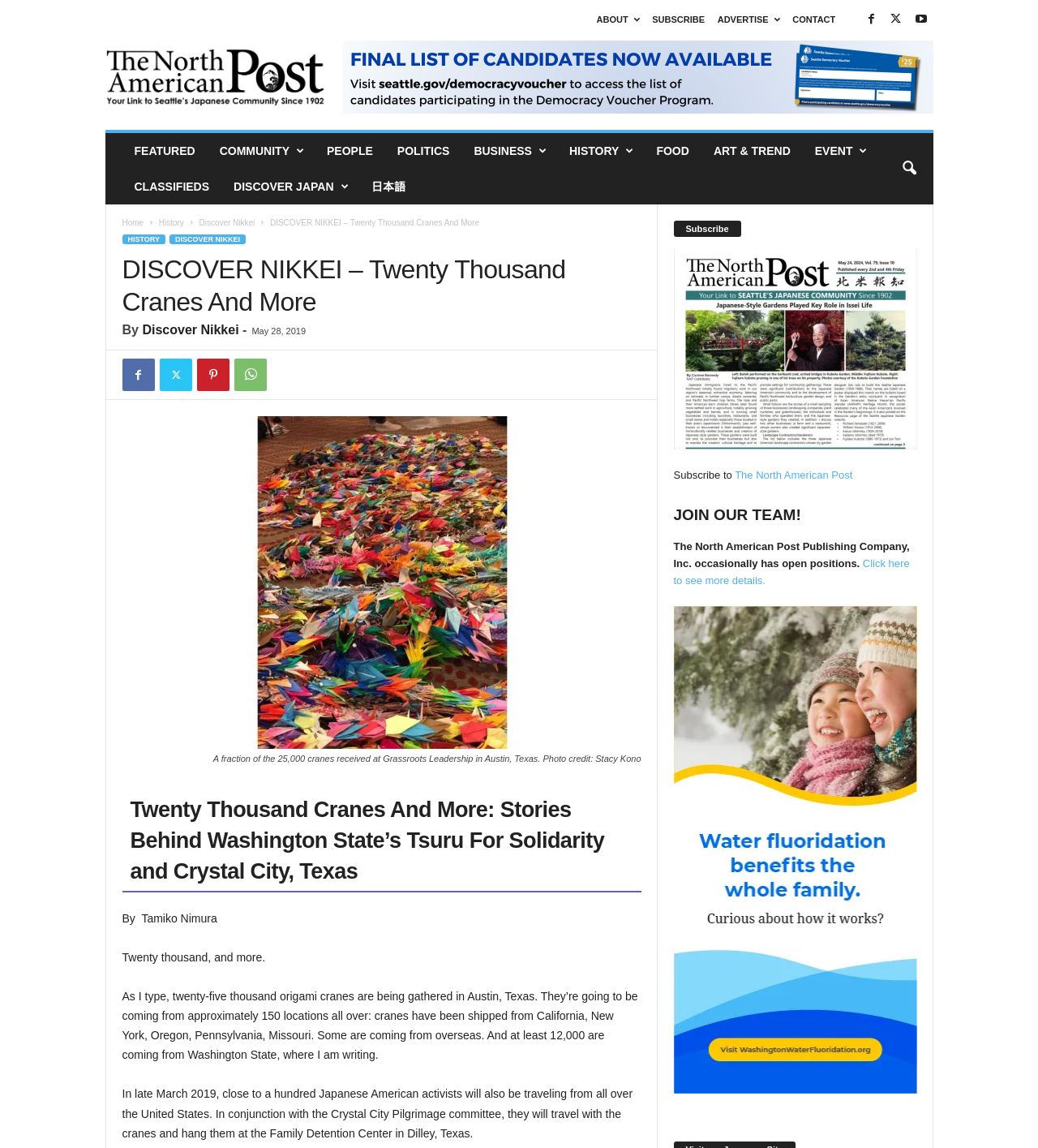Using the elements shown in the image, answer the question comprehensively: What is the name of the Japanese Community News?

I found this answer by looking at the link element with the text 'Seattle’s Japanese Community News – North American Post' at the top of the webpage.